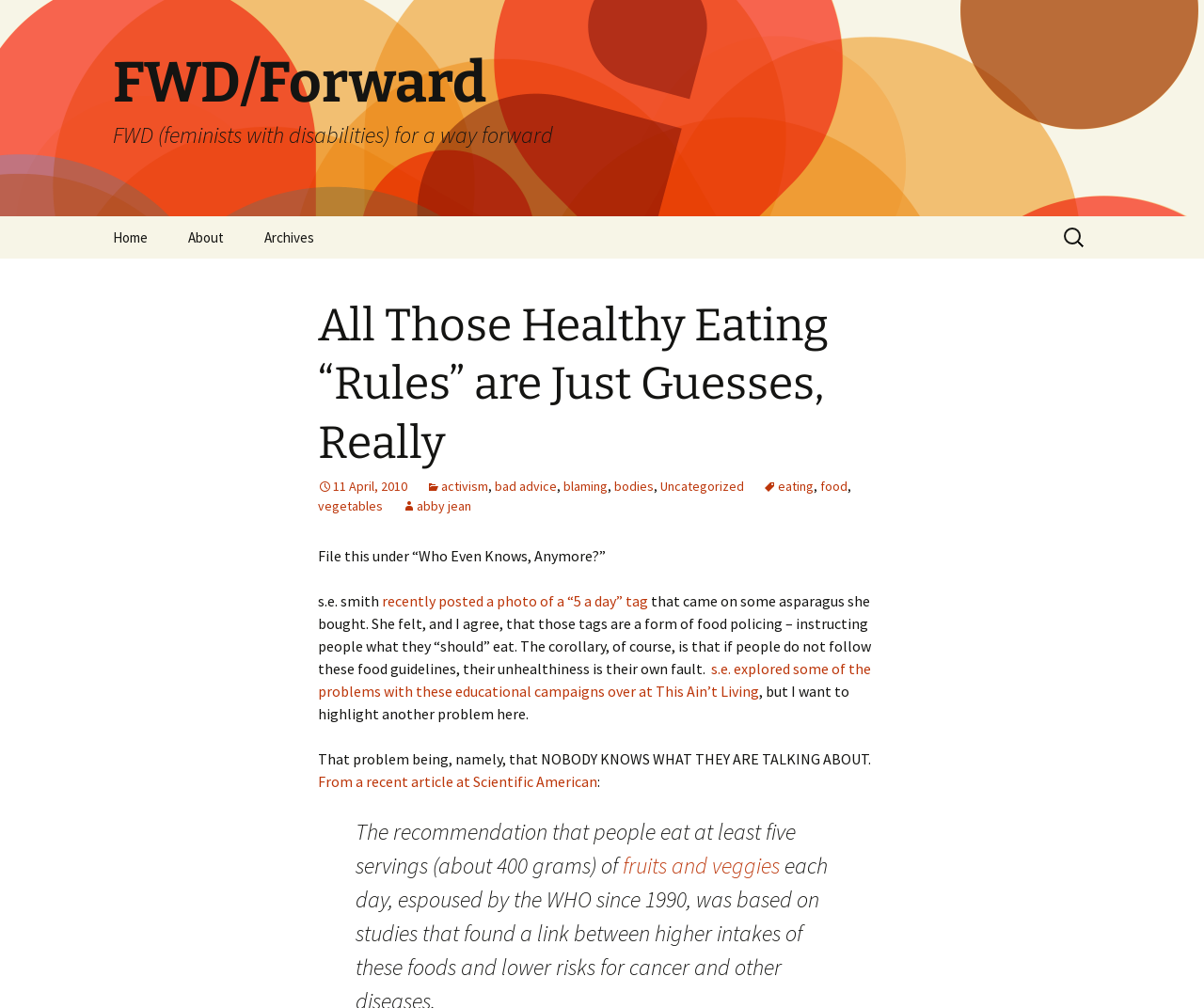Elaborate on the different components and information displayed on the webpage.

The webpage is an article from FWD/Forward, a feminist organization focused on disability issues. At the top, there is a header with the title "FWD/Forward" and a subtitle "FWD (feminists with disabilities) for a way forward". Below this, there are several navigation links, including "Home", "About", and "Archives", as well as a search bar.

The main content of the article is a blog post titled "All Those Healthy Eating “Rules” are Just Guesses, Really". The post is dated April 11, 2010, and is categorized under topics such as "activism", "bad advice", "bodies", and "food". The article discusses the idea that healthy eating guidelines are often based on uncertain or unproven assumptions, and that this can lead to food policing and blame-shifting.

The article begins with a quote from another blogger, s.e. smith, who posted about the problems with "5 a day" tags on fruits and vegetables. The author of this article agrees with smith's assessment that these tags are a form of food policing, and goes on to explore other issues with educational campaigns around healthy eating.

The article cites a recent article from Scientific American, which is quoted in the text. The quote discusses the recommendation to eat at least five servings of fruits and vegetables per day, and the uncertainty surrounding this guideline.

Throughout the article, there are several links to other related articles and topics, as well as a few icons, including a calendar icon and a tag icon. The text is divided into paragraphs, with headings and subheadings to break up the content.